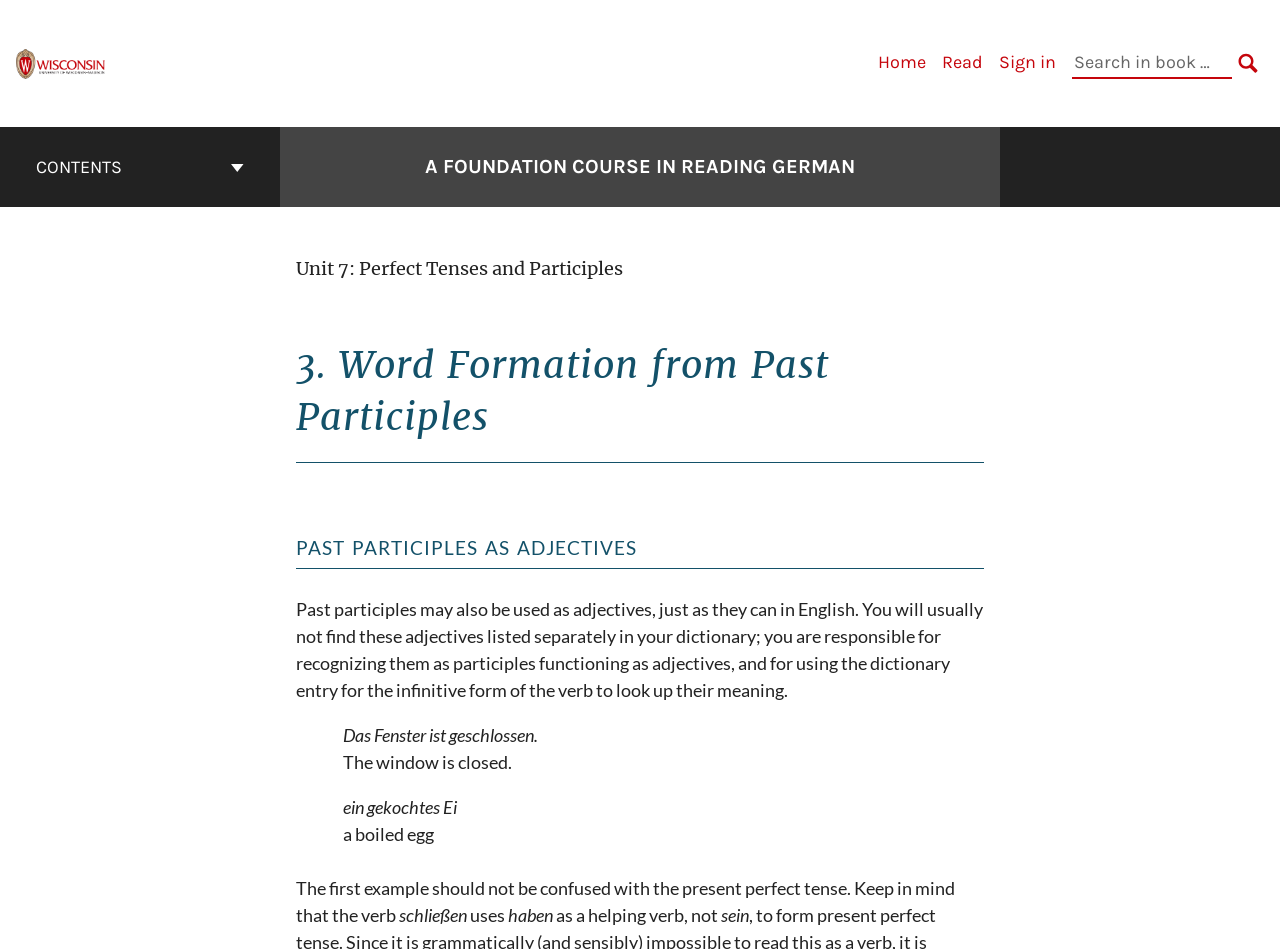What is the verb used as a helping verb in the present perfect tense?
Carefully examine the image and provide a detailed answer to the question.

The verb used as a helping verb in the present perfect tense can be found in the text, where it is mentioned that 'the verb schließen uses haben as a helping verb, not sein'.